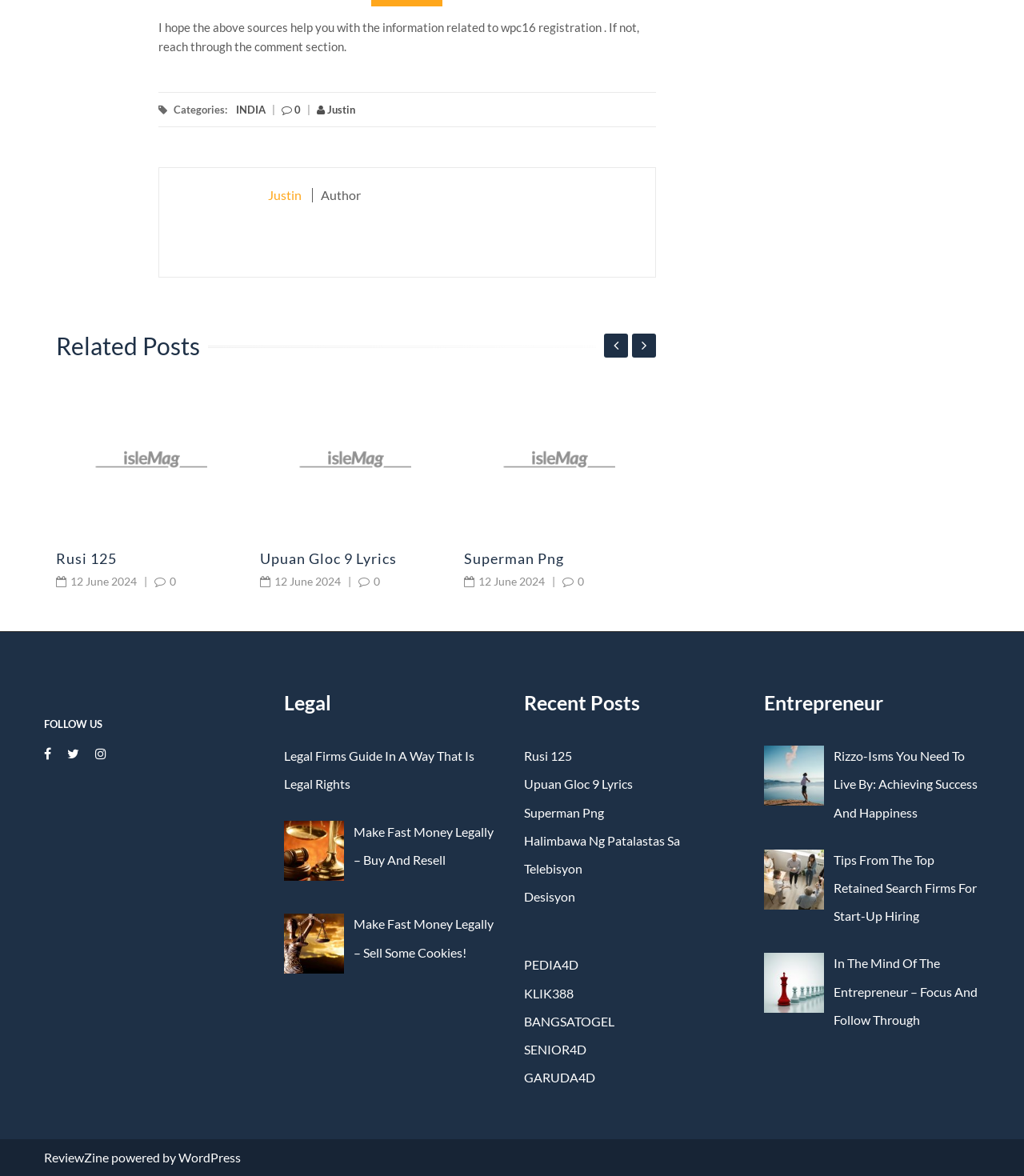Please specify the bounding box coordinates of the region to click in order to perform the following instruction: "Follow the author 'Justin'".

[0.261, 0.159, 0.294, 0.172]